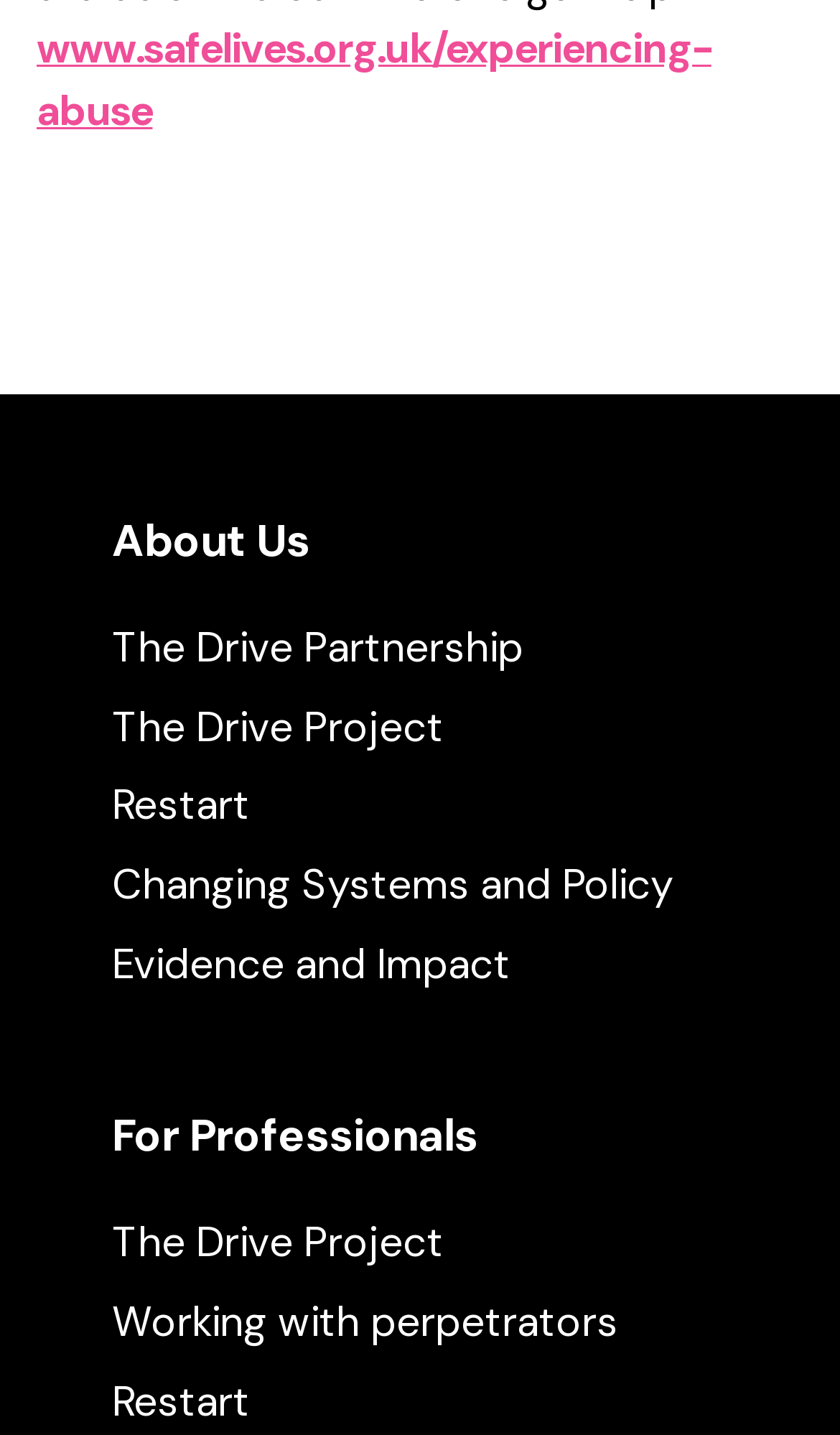Please give the bounding box coordinates of the area that should be clicked to fulfill the following instruction: "know more about working with perpetrators". The coordinates should be in the format of four float numbers from 0 to 1, i.e., [left, top, right, bottom].

[0.133, 0.9, 0.867, 0.944]